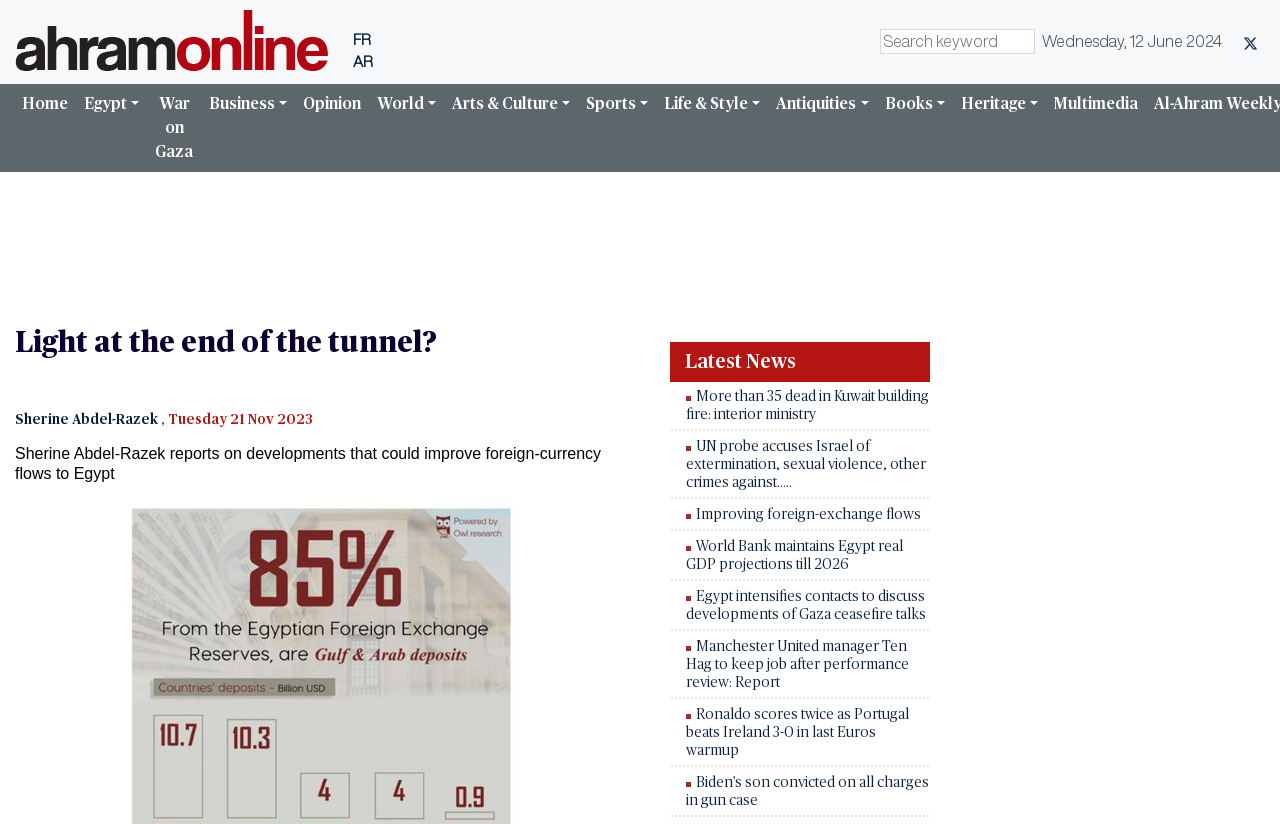Kindly determine the bounding box coordinates for the clickable area to achieve the given instruction: "Click on the Home button".

[0.011, 0.101, 0.059, 0.15]